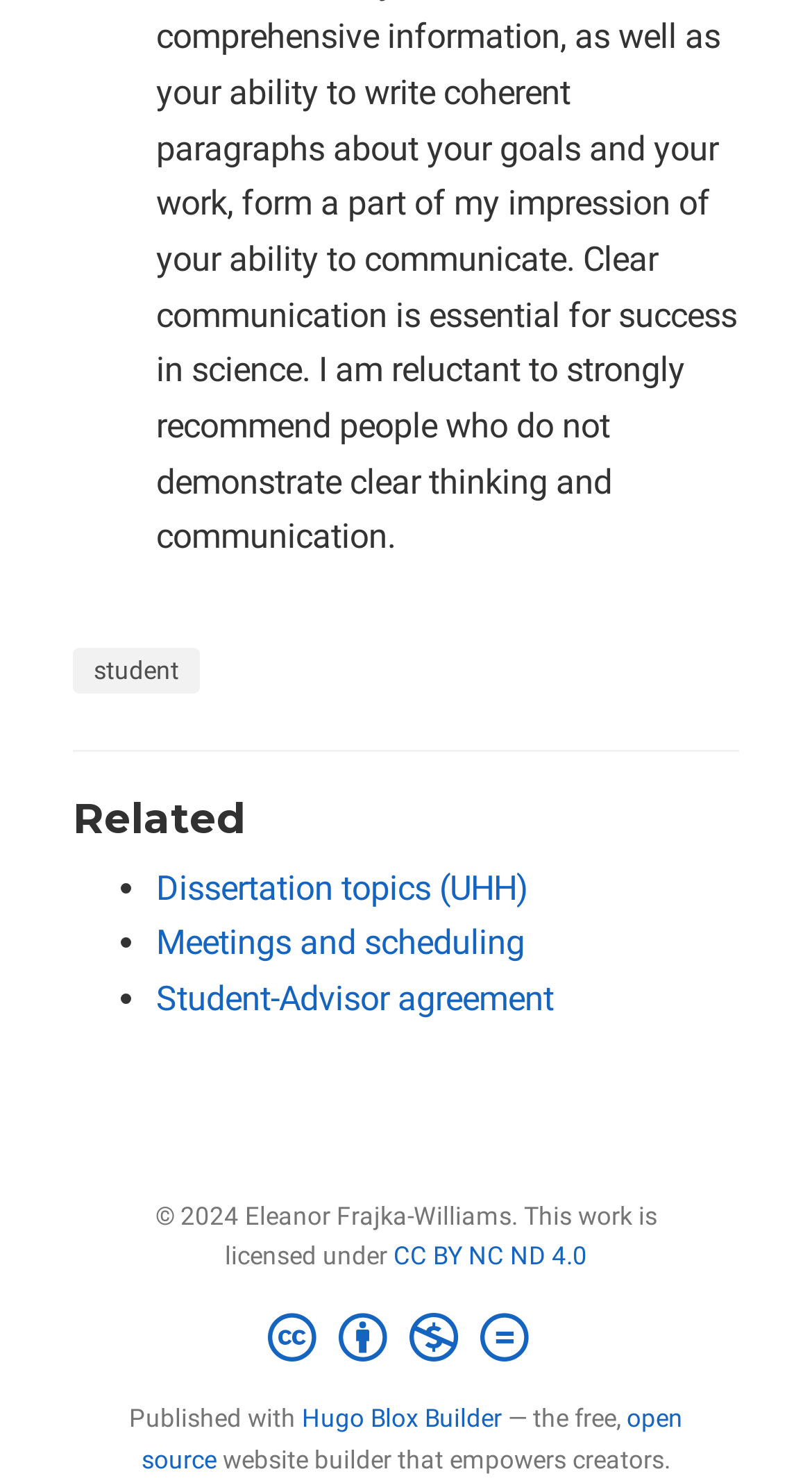Based on the visual content of the image, answer the question thoroughly: How many links are there under the 'Related' heading?

There are three links under the 'Related' heading, namely 'Dissertation topics (UHH)', 'Meetings and scheduling', and 'Student-Advisor agreement'.